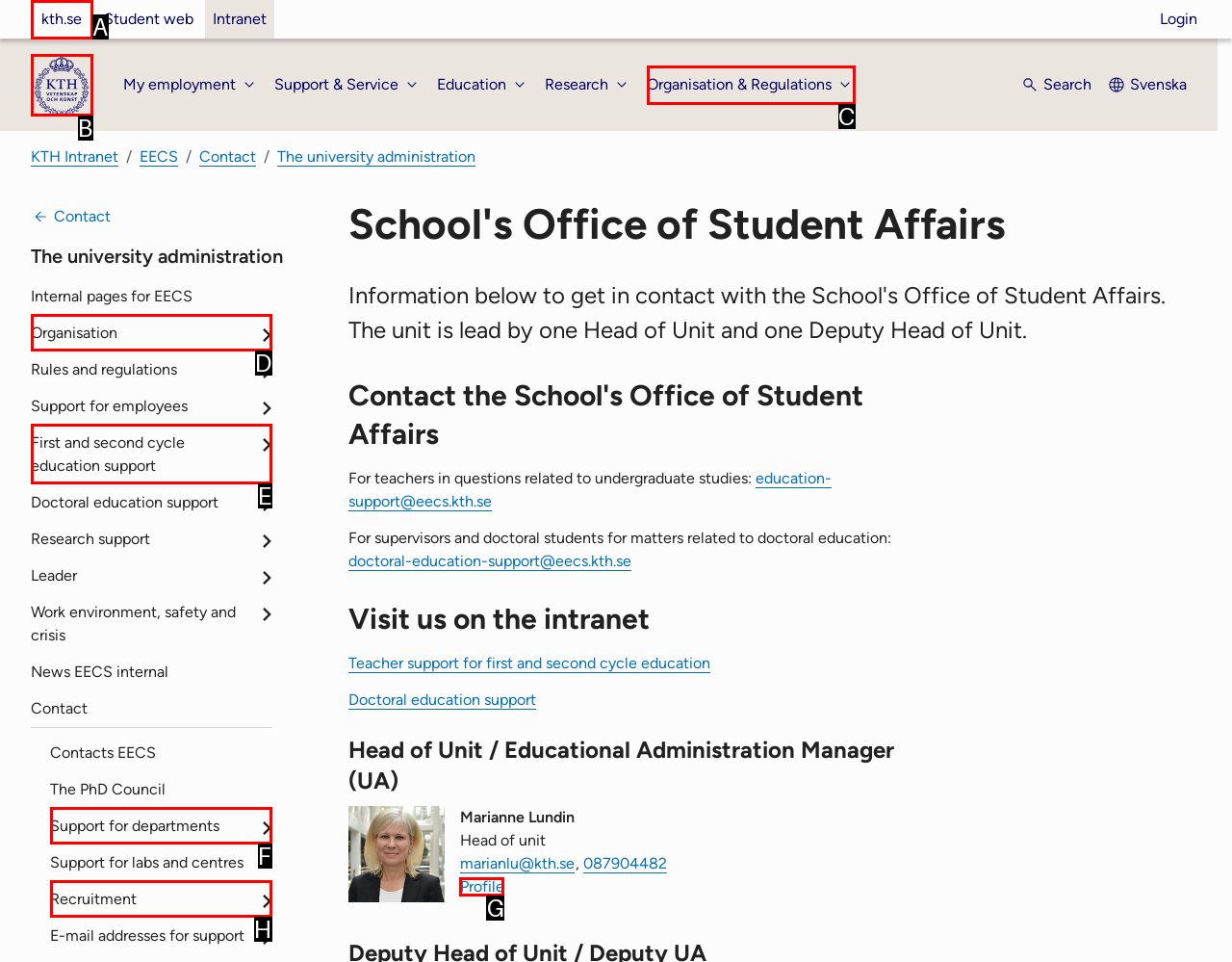Select the correct UI element to click for this task: View the profile of 'Marianne Lundin'.
Answer using the letter from the provided options.

G